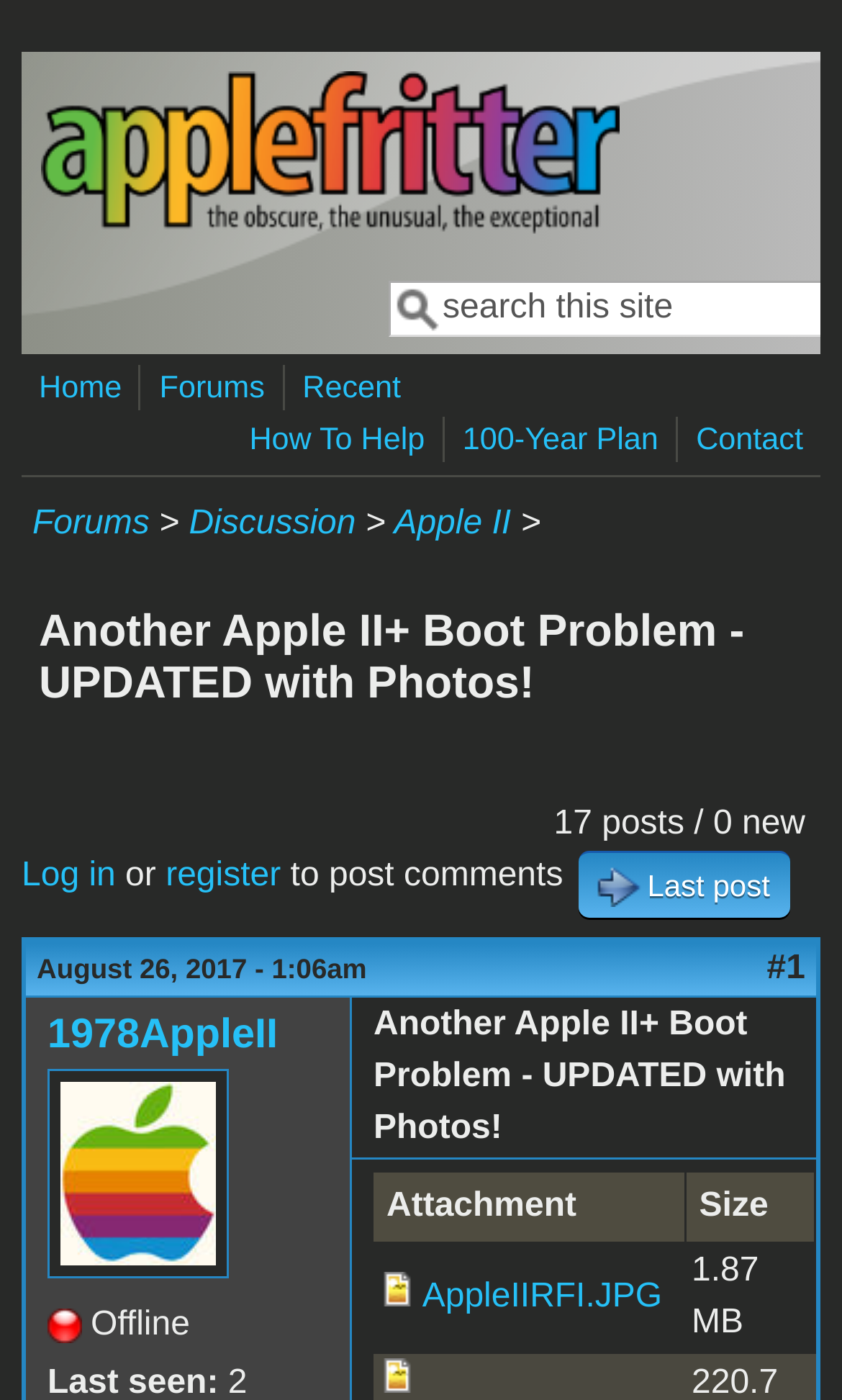Write an elaborate caption that captures the essence of the webpage.

The webpage appears to be a forum discussion page about an Apple II+ boot problem. At the top, there is a navigation menu with links to "Home", "Forums", "Recent", "How To Help", "100-Year Plan", and "Contact". Below the navigation menu, there is a search form with a label "Search this site".

The main content of the page is a discussion thread with a title "Another Apple II+ Boot Problem - UPDATED with Photos!" at the top. The thread has 17 posts, with no new posts indicated. There are links to log in or register to post comments.

Below the thread title, there is a post with a timestamp "August 26, 2017 - 1:06am" and a link to the last post. The post is made by a user "1978AppleII", whose profile picture is displayed. The user's status is shown as "Offline".

The main content of the post is a table with two columns, "Attachment" and "Size". The table has two rows, each with an image icon and a link to an attachment, "AppleIIRFI.JPG", with a size of "1.87 MB".